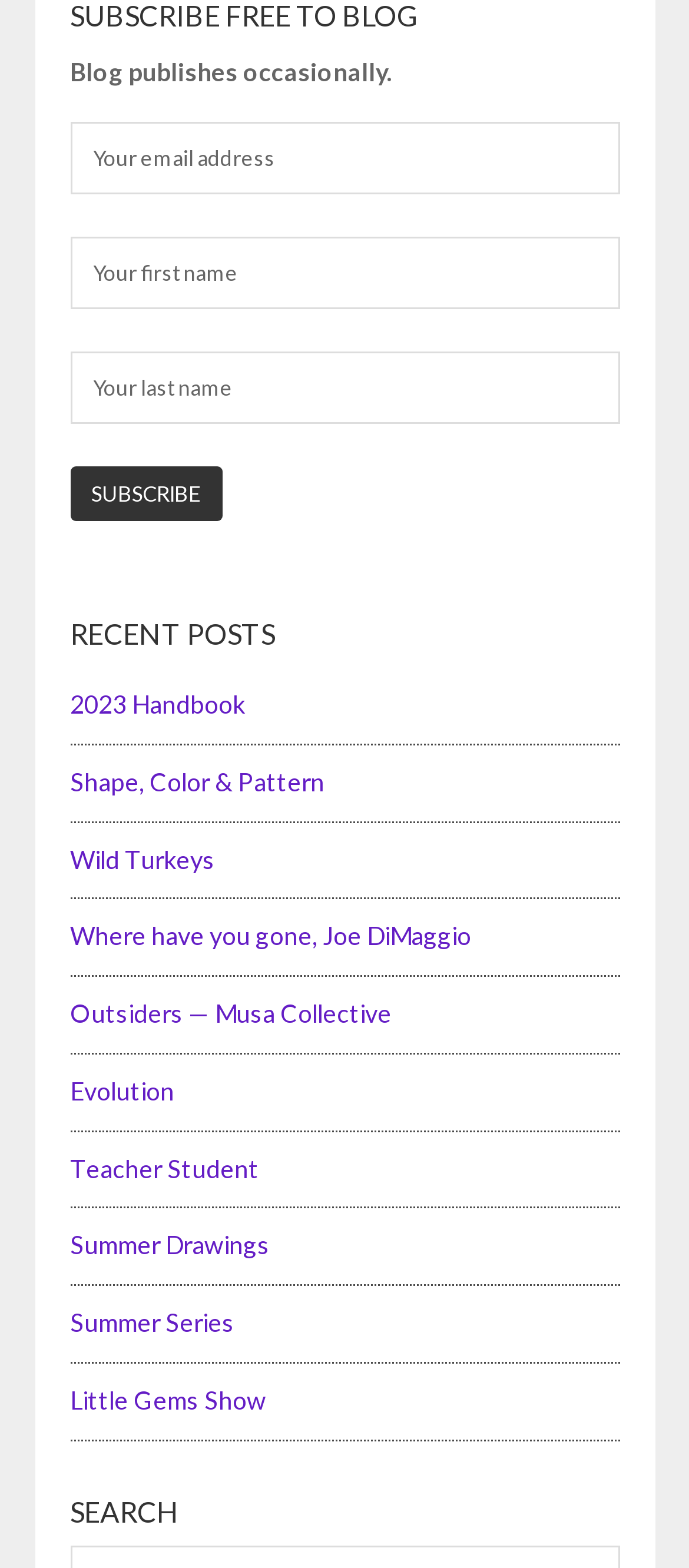Identify the bounding box coordinates for the UI element described as follows: Evolution. Use the format (top-left x, top-left y, bottom-right x, bottom-right y) and ensure all values are floating point numbers between 0 and 1.

[0.101, 0.686, 0.253, 0.705]